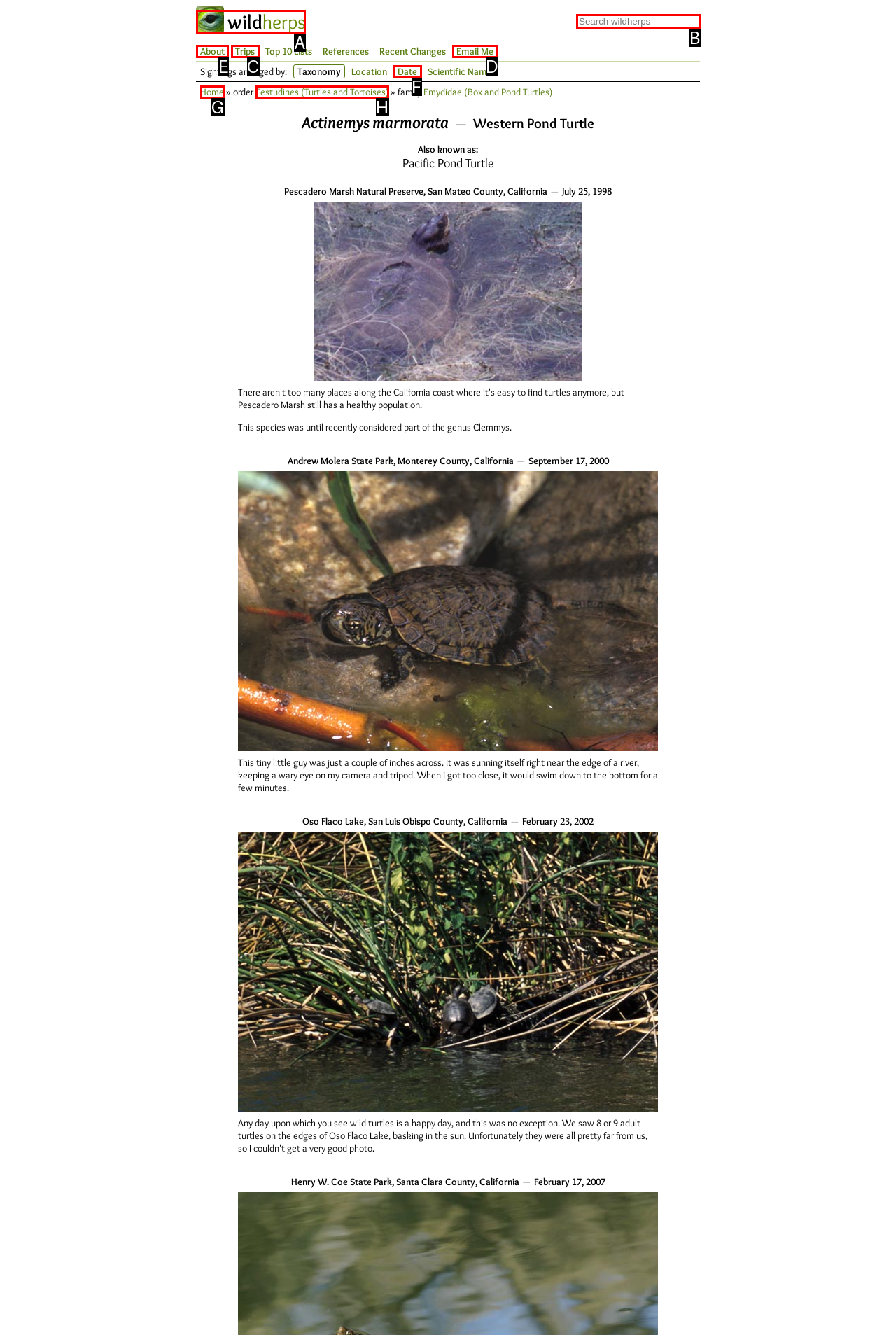Determine the letter of the UI element that will complete the task: Go to the About page
Reply with the corresponding letter.

E